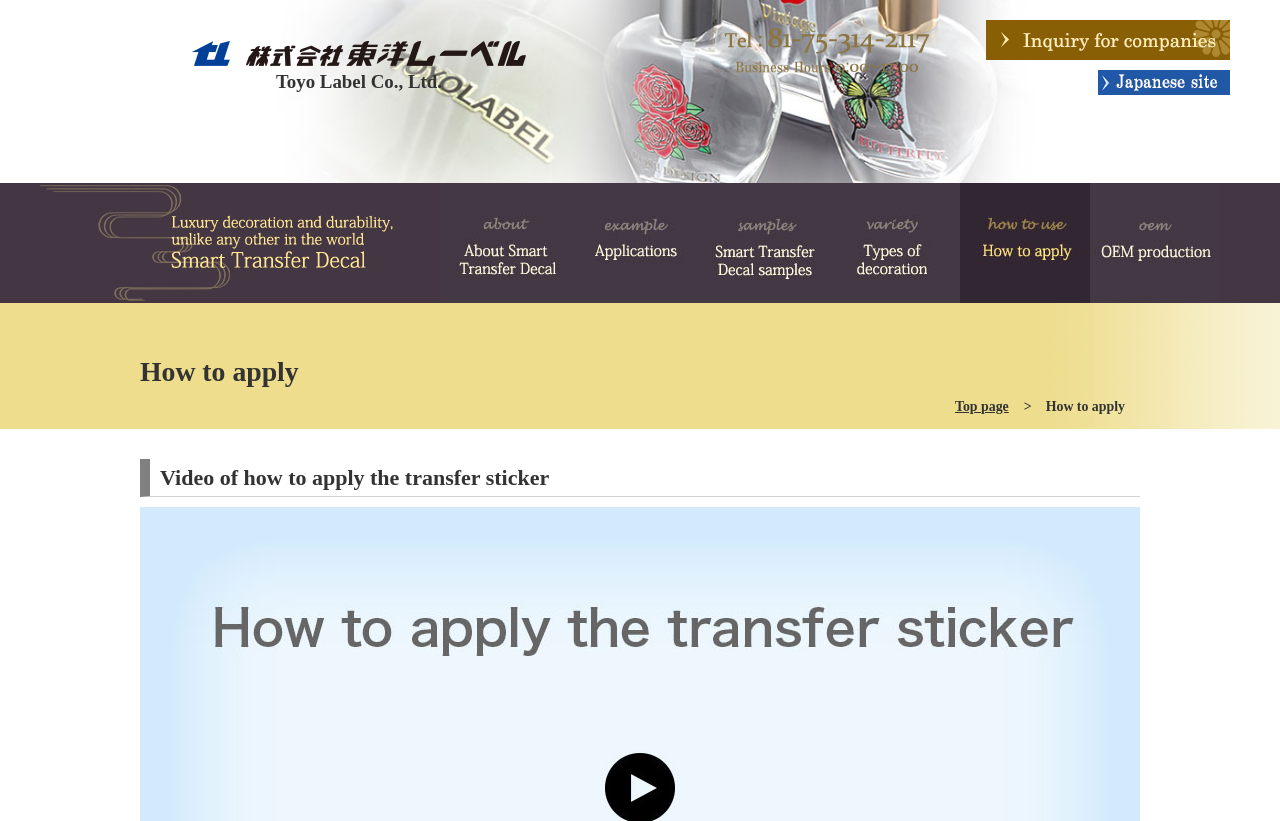Please specify the bounding box coordinates of the region to click in order to perform the following instruction: "Inquire for companies".

[0.77, 0.049, 0.961, 0.067]